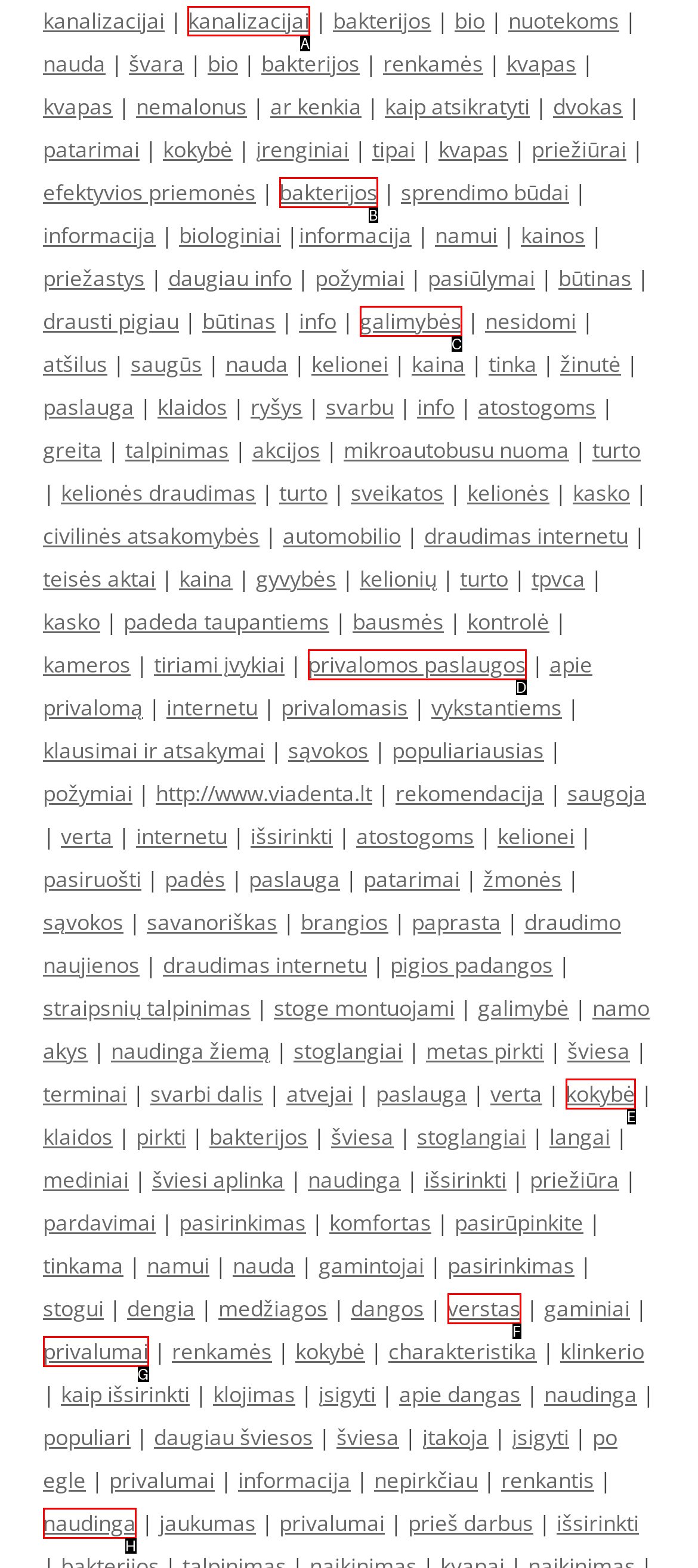From the available options, which lettered element should I click to complete this task: click on link 'kanalizacijai'?

A